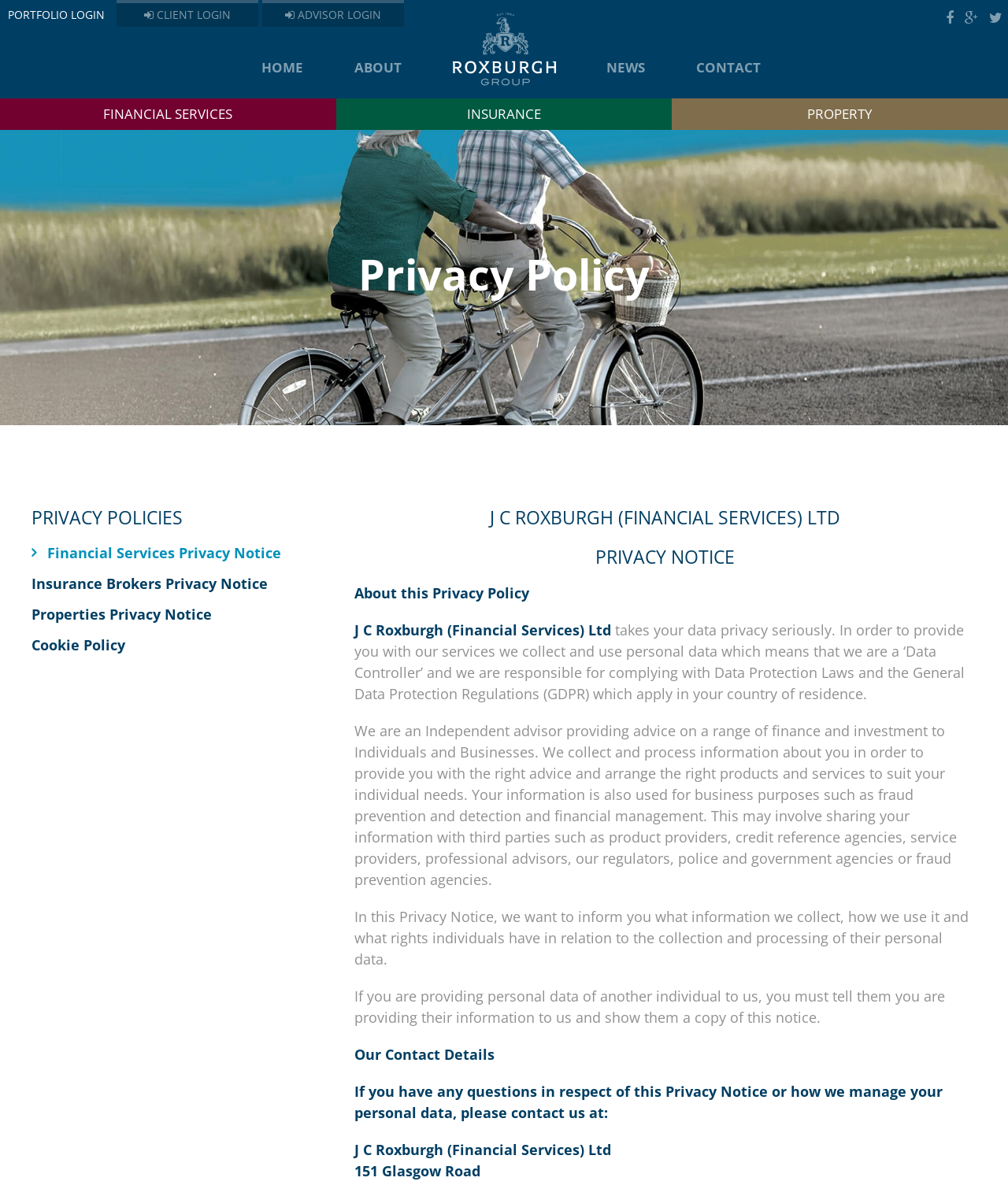Please identify the bounding box coordinates of where to click in order to follow the instruction: "Contact J C Roxburgh (Financial Services) Ltd".

[0.352, 0.913, 0.935, 0.947]